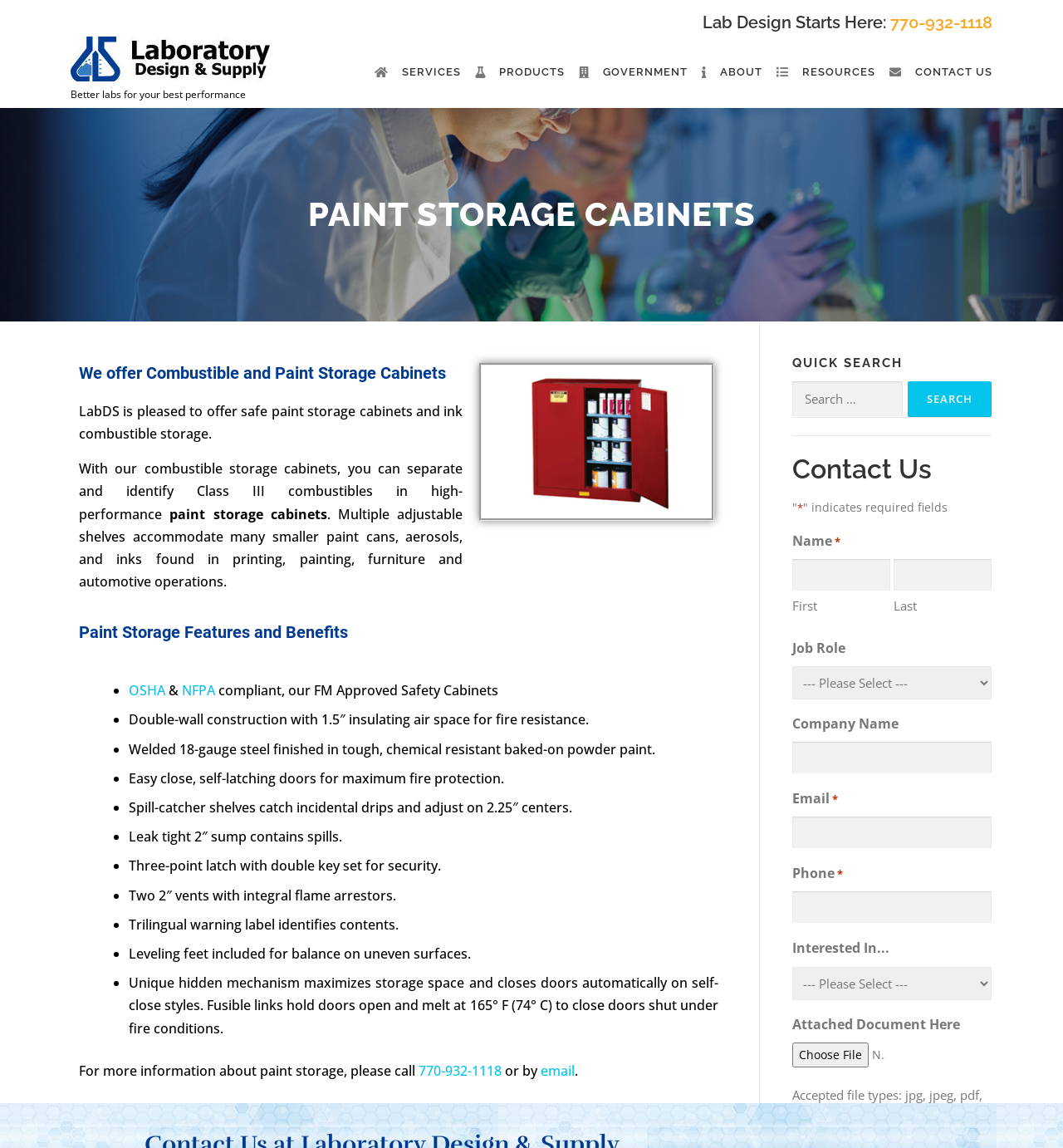What type of cabinets are offered by LabDS?
Examine the image closely and answer the question with as much detail as possible.

Based on the webpage content, LabDS offers safe paint storage cabinets and ink combustible storage, which are designed to separate and identify Class III combustibles in high-performance operations.